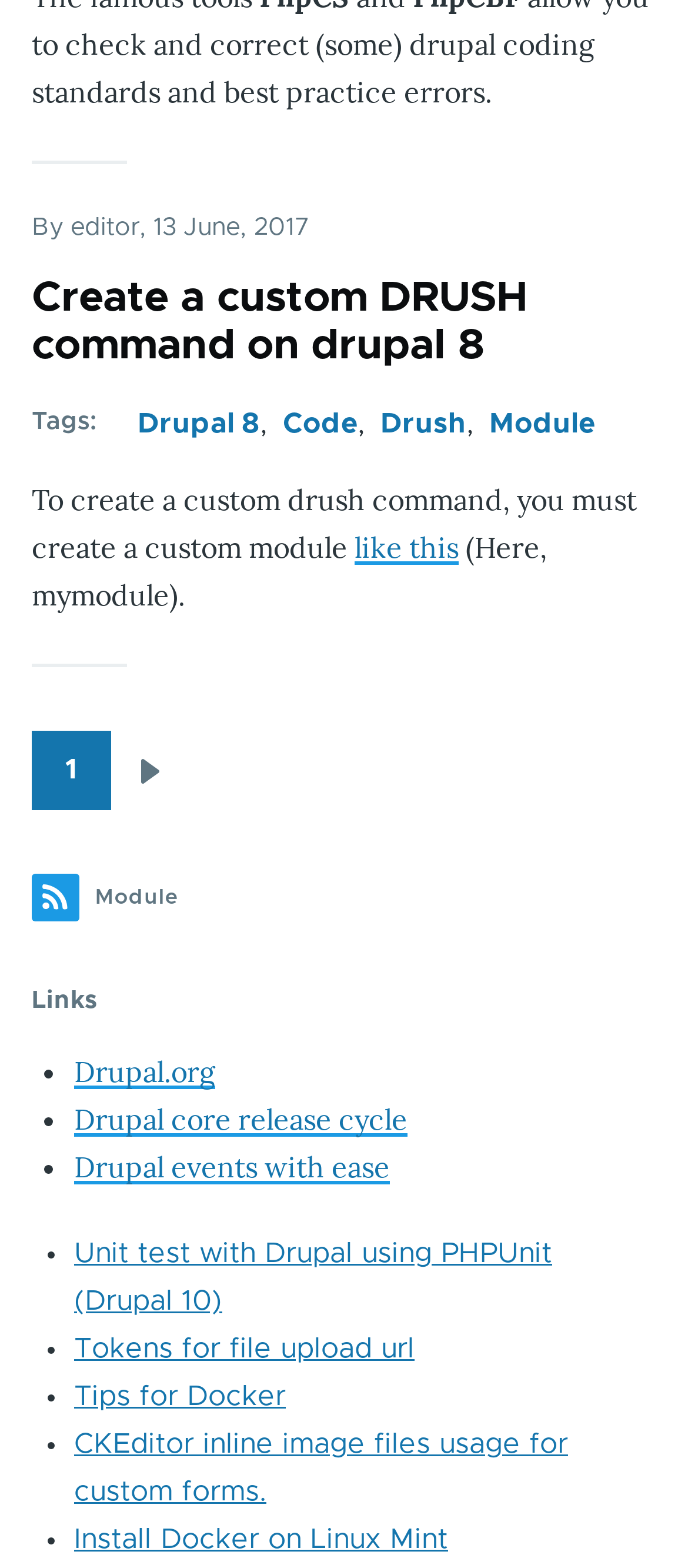Who wrote the article?
Carefully analyze the image and provide a thorough answer to the question.

The author of the article is mentioned in the header section, which says 'By editor, 13 June, 2017'.